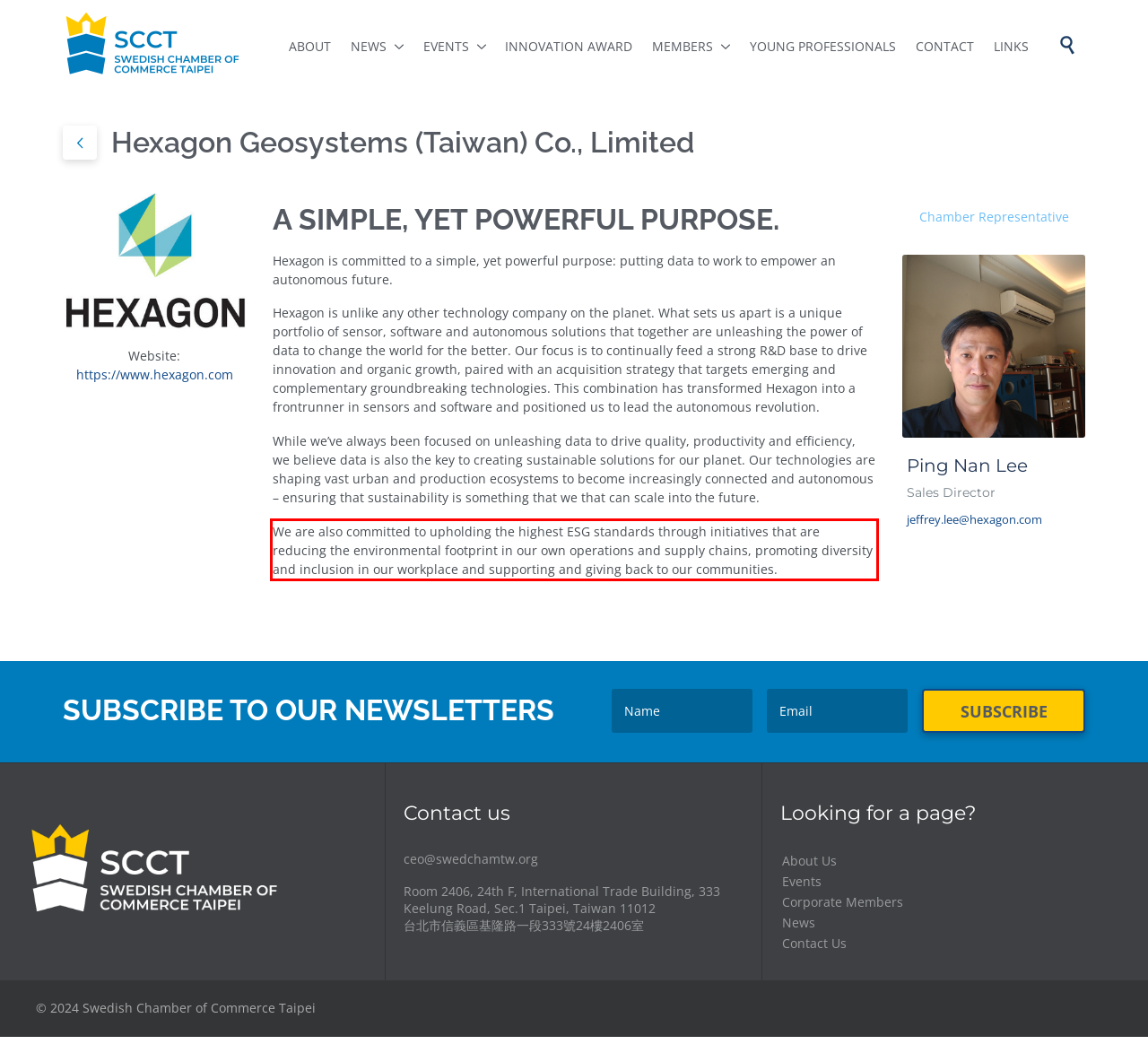Please examine the webpage screenshot and extract the text within the red bounding box using OCR.

We are also committed to upholding the highest ESG standards through initiatives that are reducing the environmental footprint in our own operations and supply chains, promoting diversity and inclusion in our workplace and supporting and giving back to our communities.